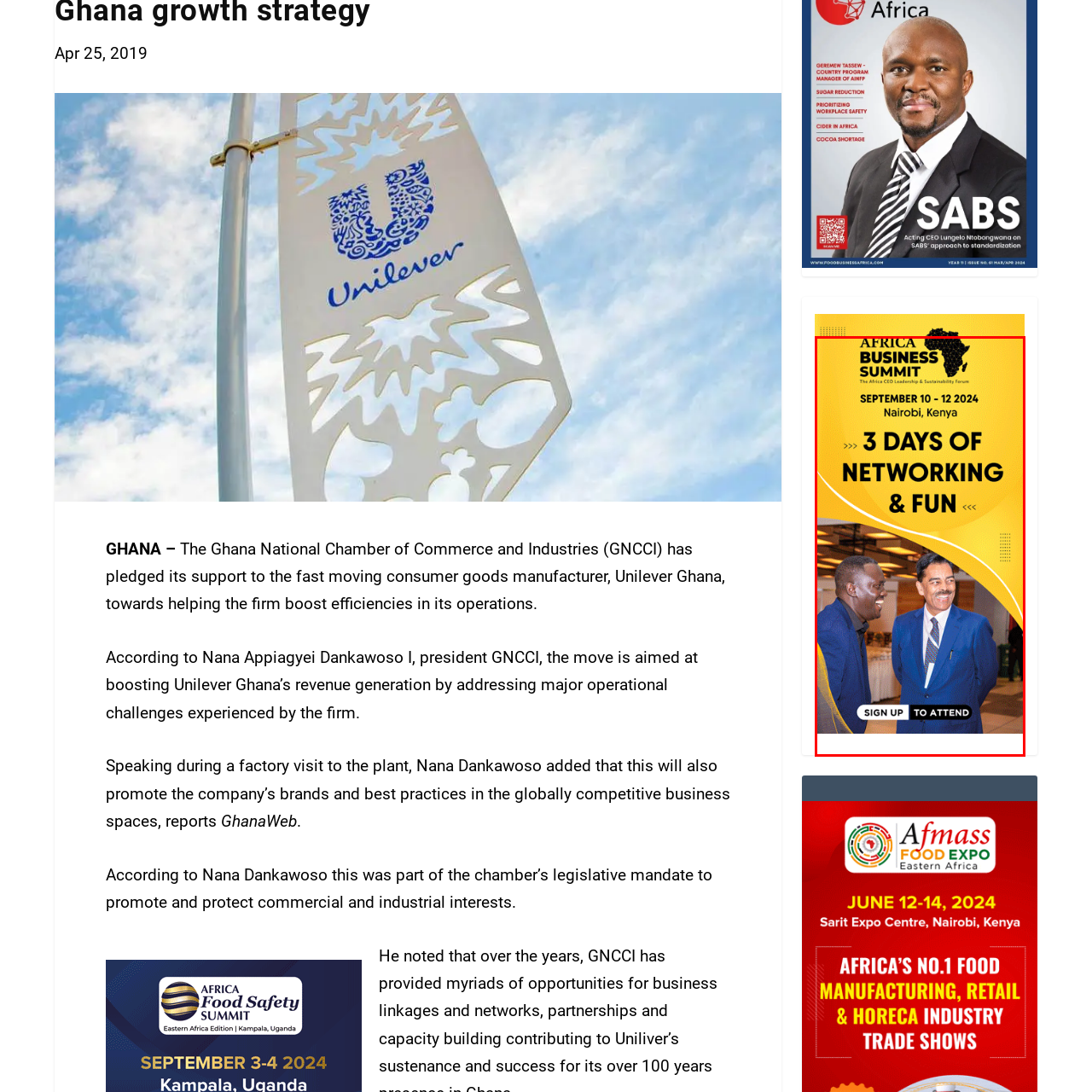Direct your attention to the red-bounded image and answer the question with a single word or phrase:
What is the purpose of the 'SIGN UP TO ATTEND' call to action?

To encourage participation